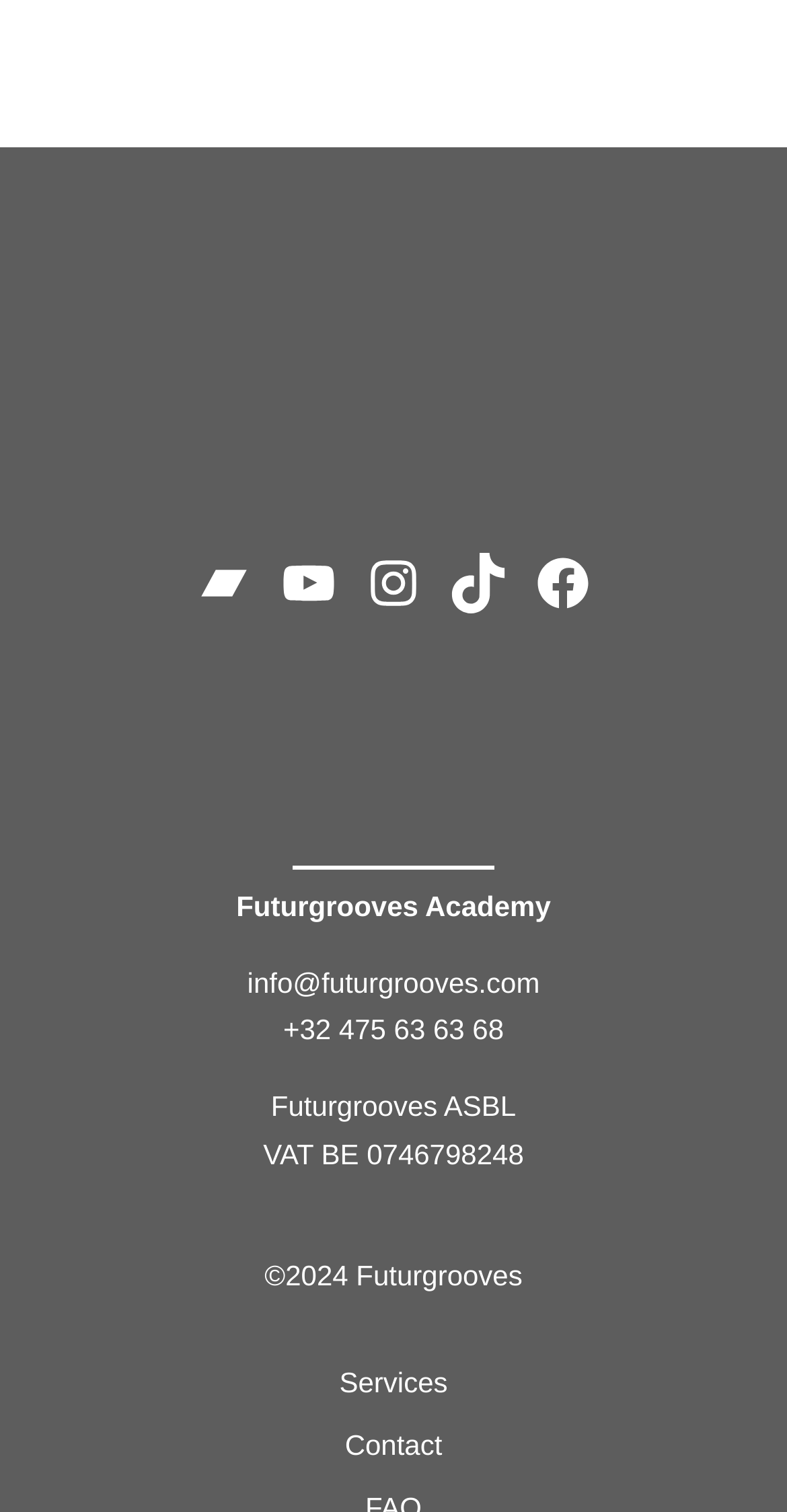What is the VAT number mentioned?
Please answer the question with a single word or phrase, referencing the image.

BE 0746798248